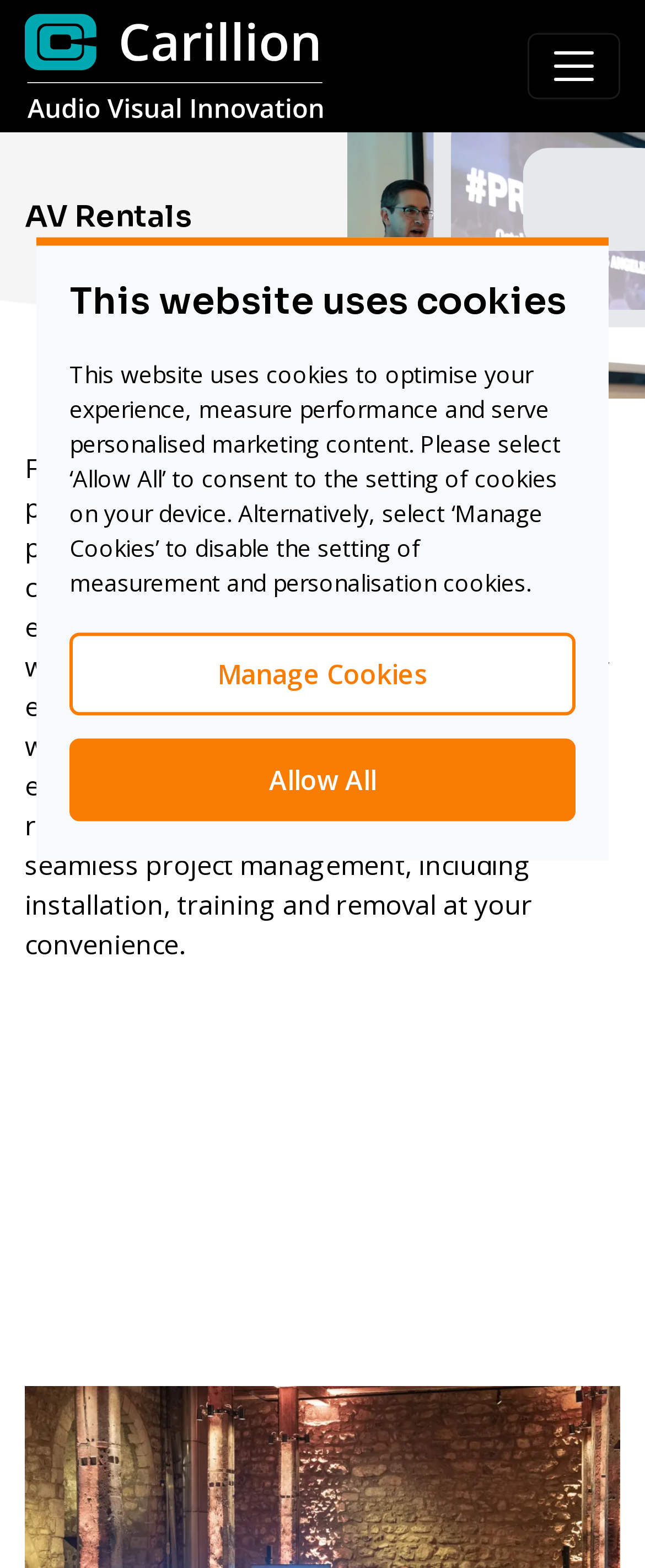Determine the bounding box of the UI element mentioned here: "parent_node: Services aria-label="Toggle navigation"". The coordinates must be in the format [left, top, right, bottom] with values ranging from 0 to 1.

[0.818, 0.021, 0.962, 0.063]